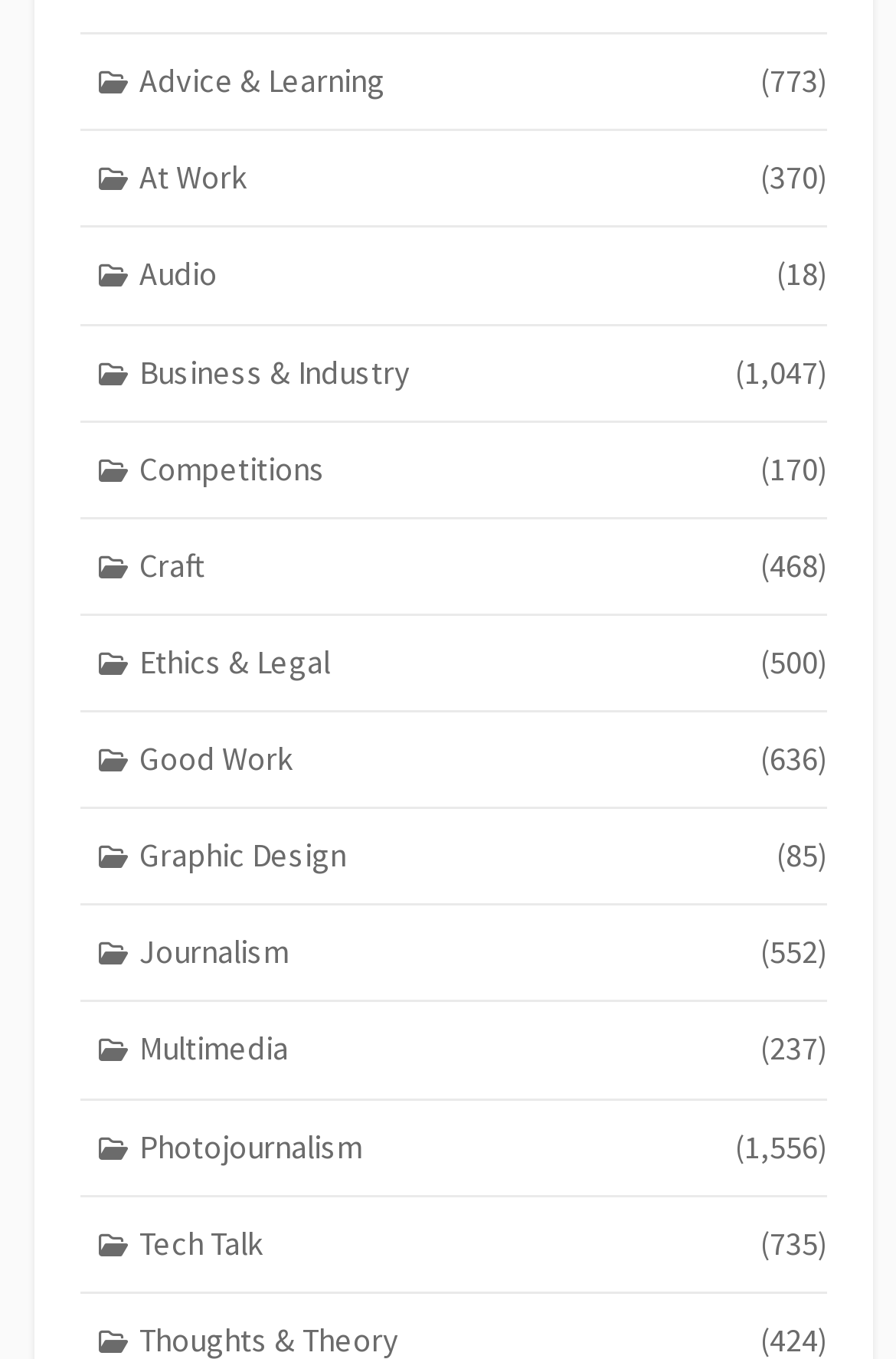Locate the bounding box coordinates of the clickable area to execute the instruction: "Discover Business & Industry". Provide the coordinates as four float numbers between 0 and 1, represented as [left, top, right, bottom].

[0.09, 0.239, 0.923, 0.311]